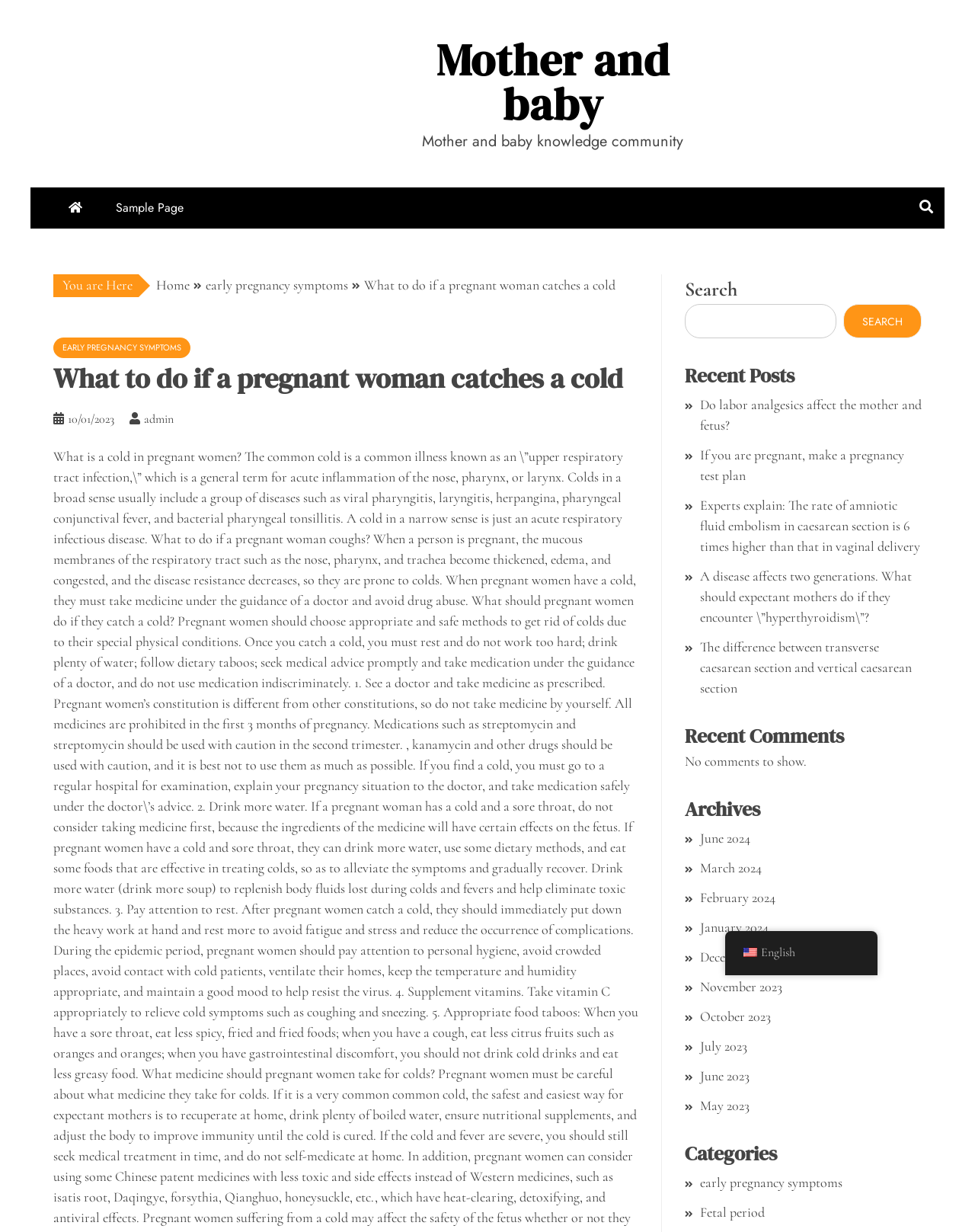Please reply to the following question using a single word or phrase: 
What is the language of the website?

English